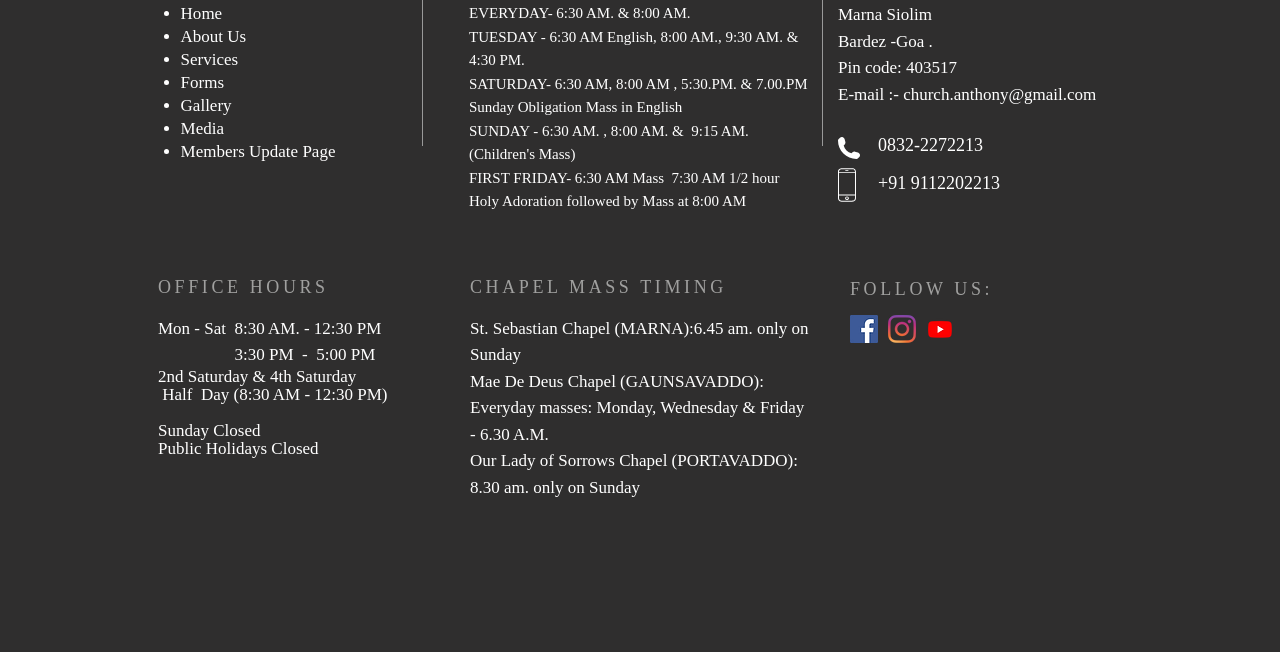Please find the bounding box coordinates for the clickable element needed to perform this instruction: "Click on 'BIG ASIA'".

None